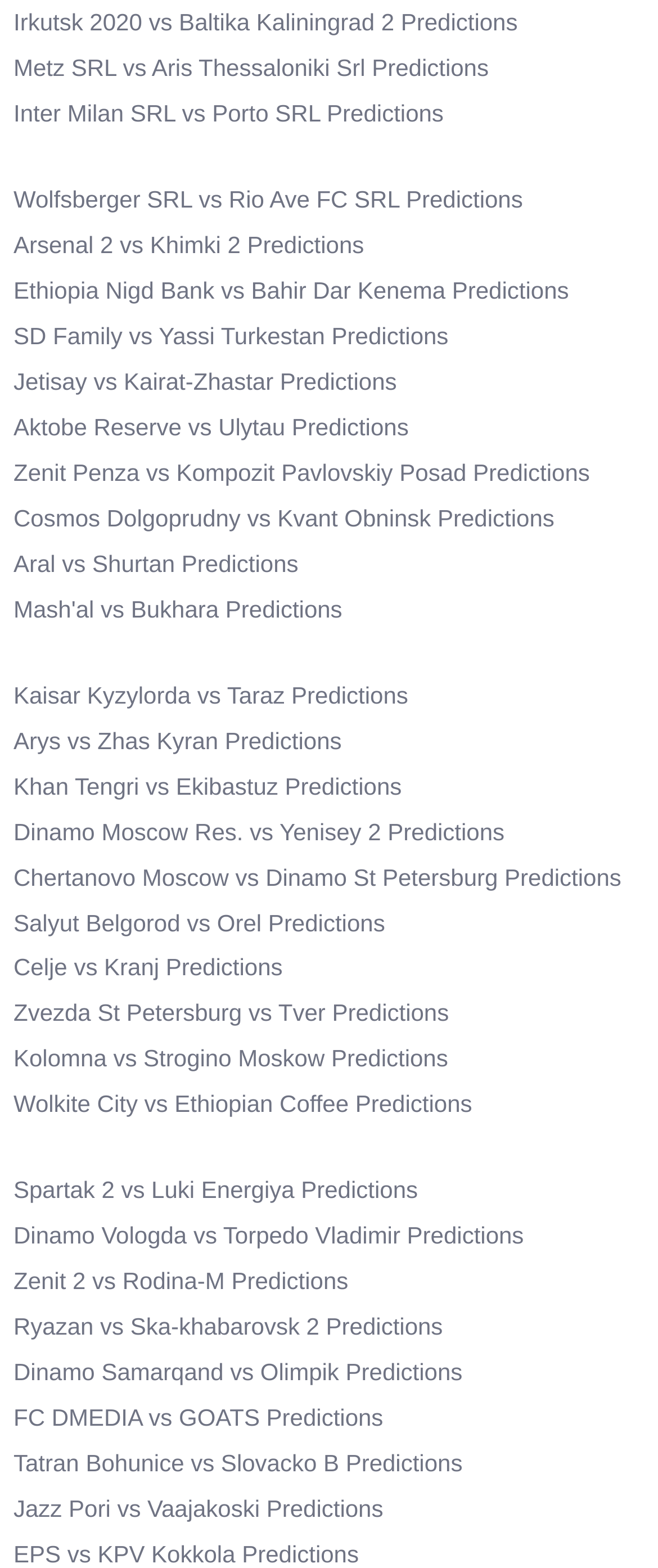What is the sport being predicted on this webpage?
Based on the visual details in the image, please answer the question thoroughly.

Although the webpage does not explicitly state the sport, the team names and the format of the predictions suggest that the sport being predicted is football (or soccer).